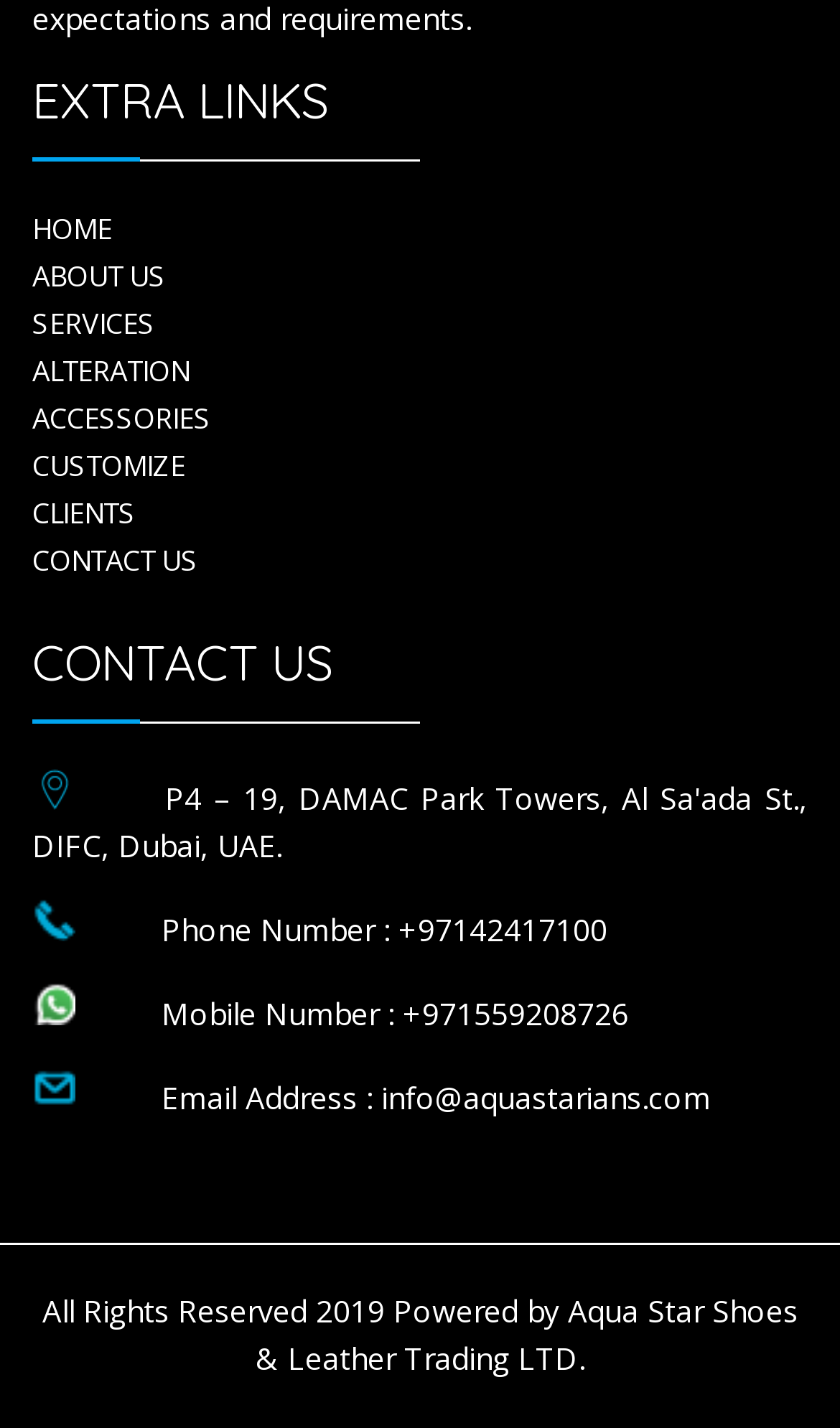What is the phone number listed on the webpage?
Using the visual information, respond with a single word or phrase.

+97142417100